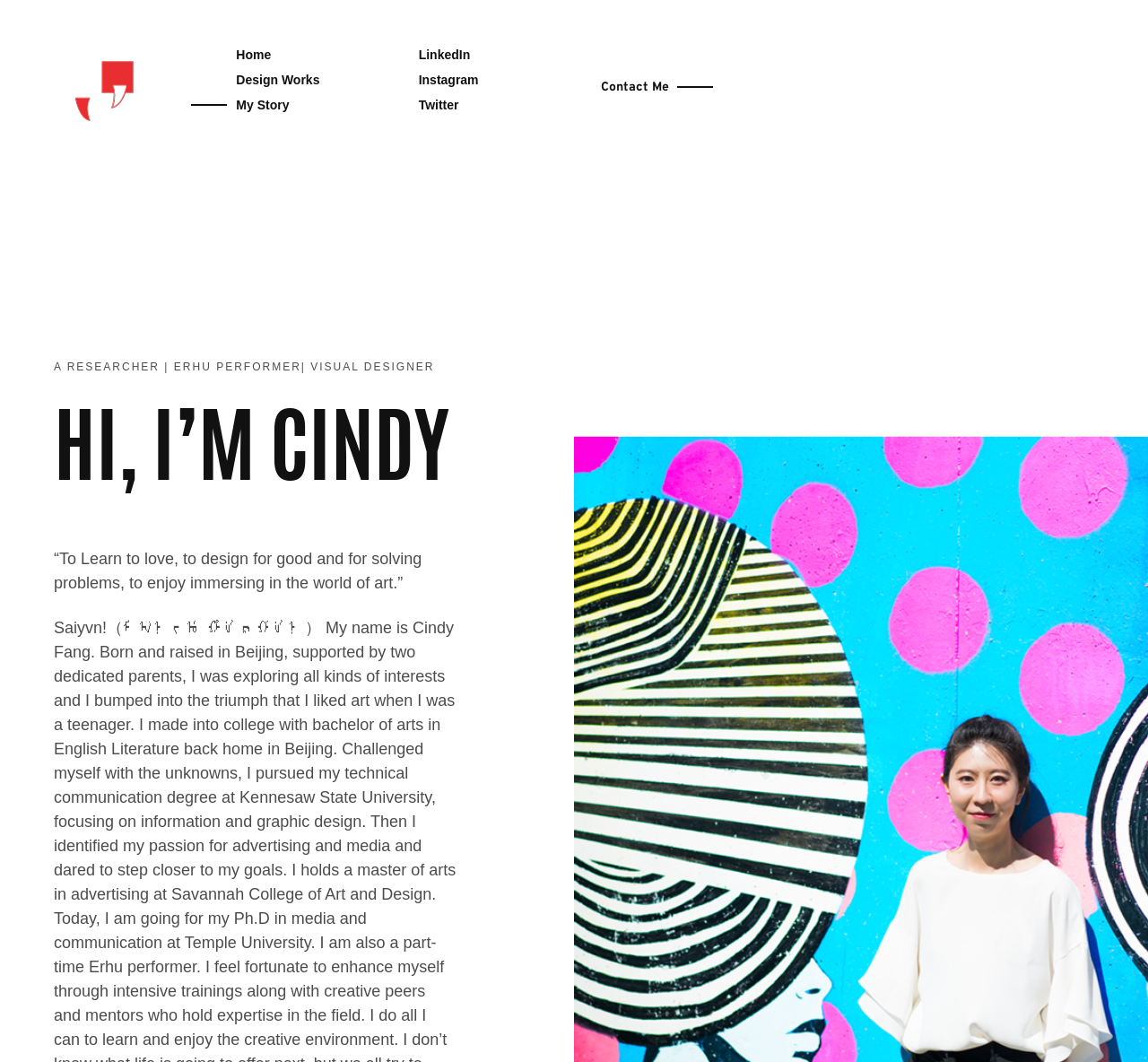Specify the bounding box coordinates of the area that needs to be clicked to achieve the following instruction: "Click the 'Home' link".

[0.206, 0.043, 0.236, 0.061]